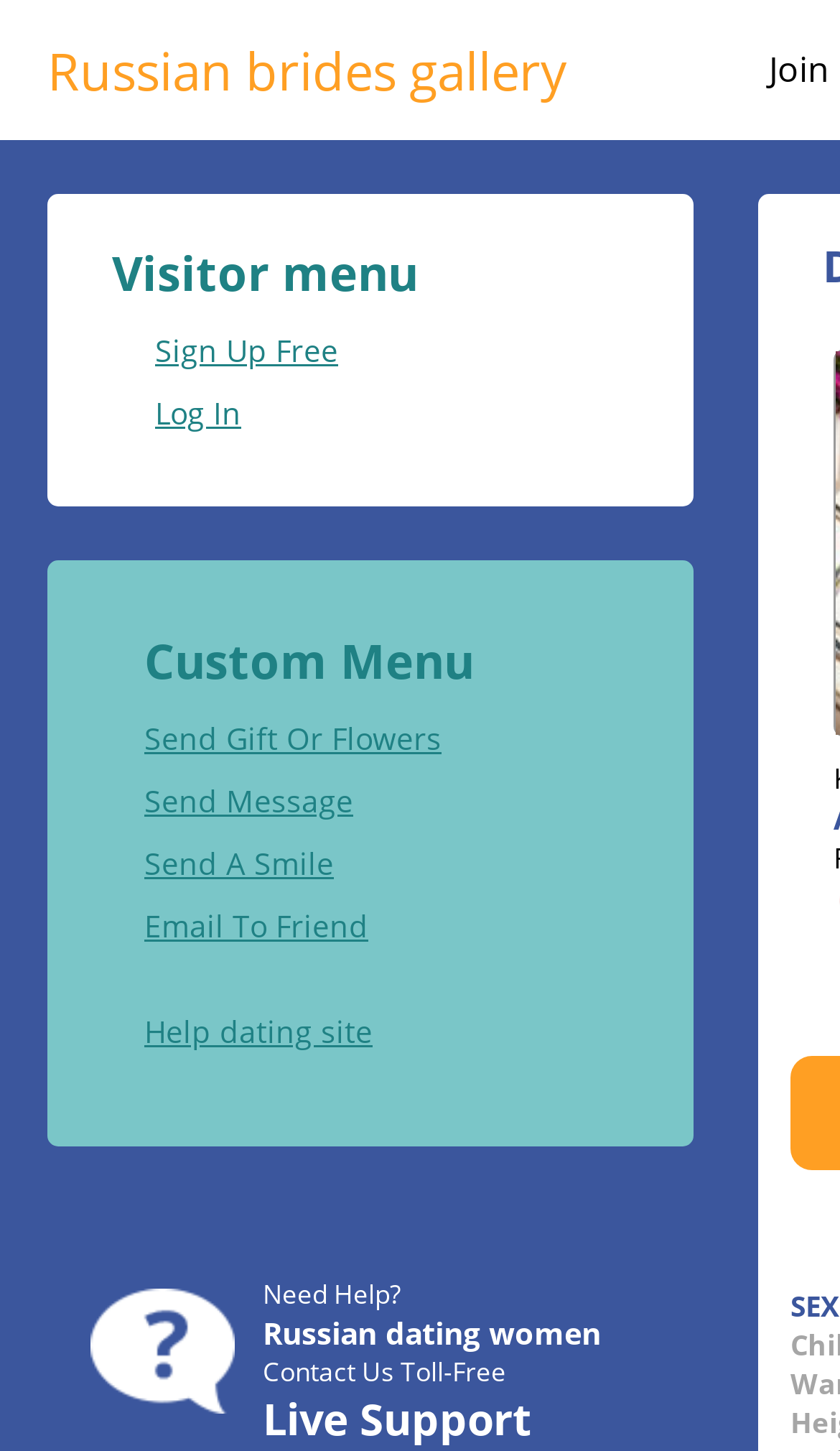What is the primary purpose of the website?
Using the information from the image, provide a comprehensive answer to the question.

Based on the webpage content and features, the primary purpose of the website appears to be a dating platform, where users can connect with Russian women, including Katerina, for marriage or relationships.